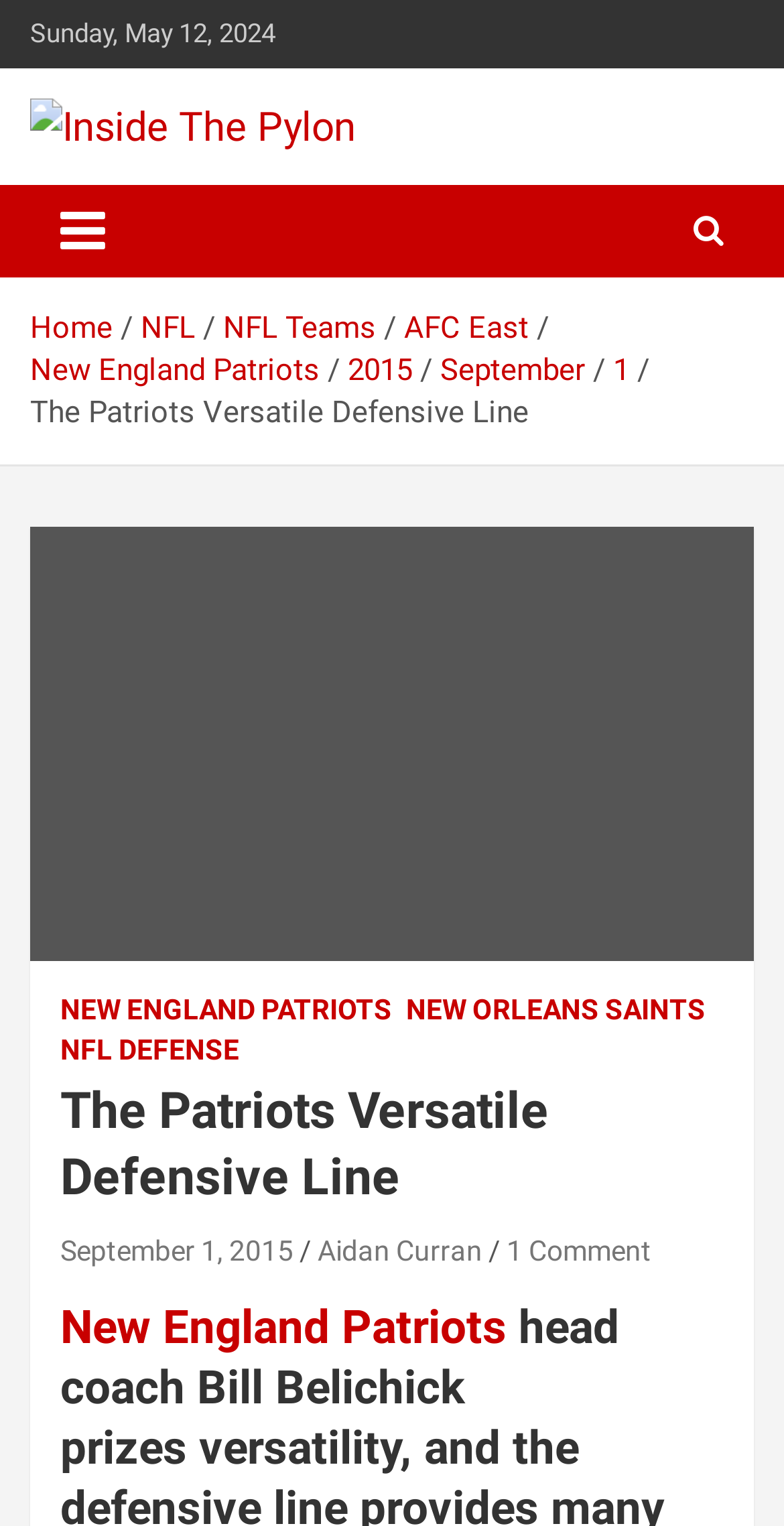Please provide a comprehensive answer to the question based on the screenshot: What is the author of the article?

I found the author of the article by looking at the bottom of the webpage, where it says 'Aidan Curran' next to the date 'September 1, 2015'.